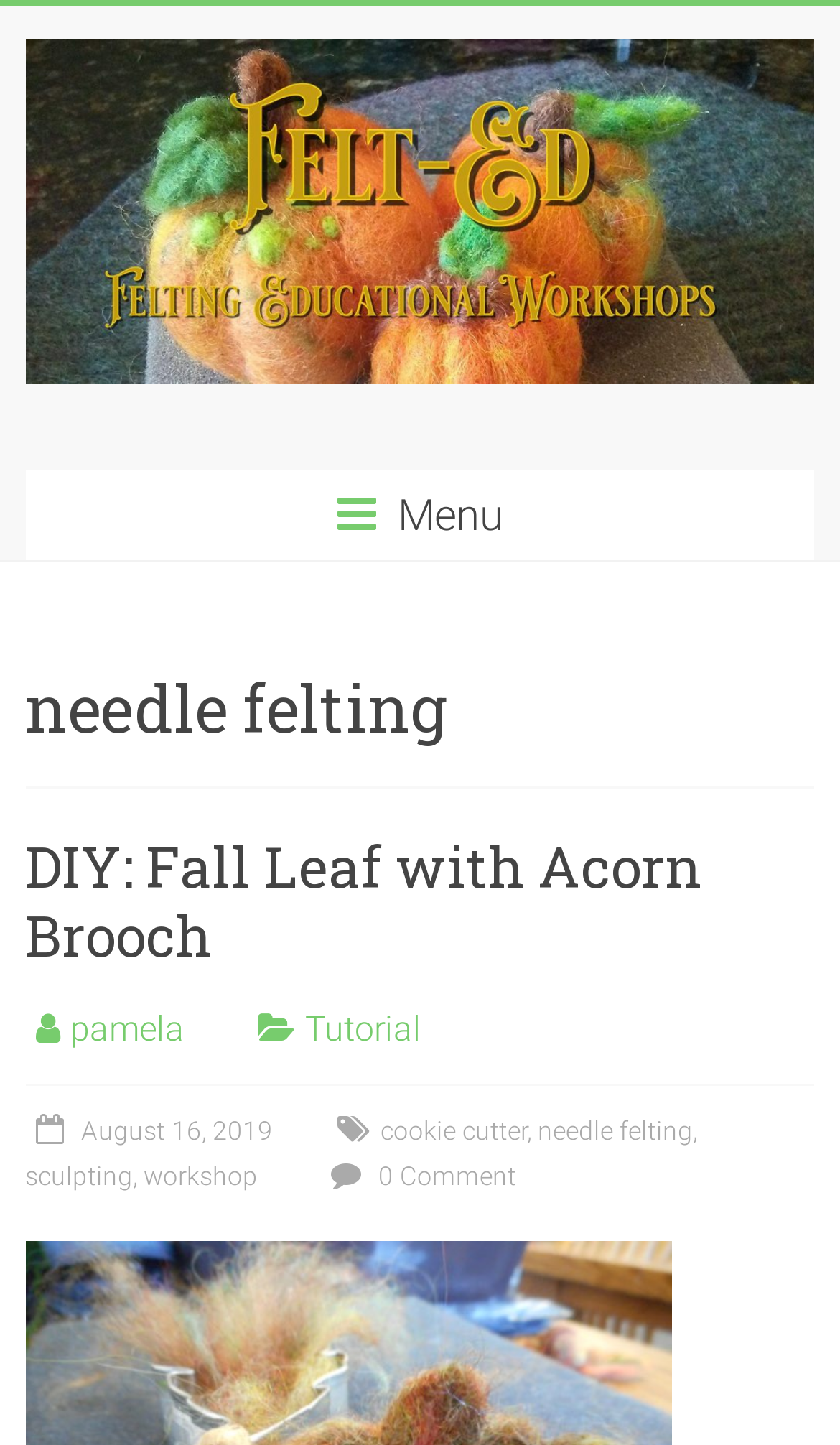Analyze the image and deliver a detailed answer to the question: How many comments does the post have?

The number of comments can be determined by looking at the link element with the text ' 0 Comment' which indicates that the post has zero comments.